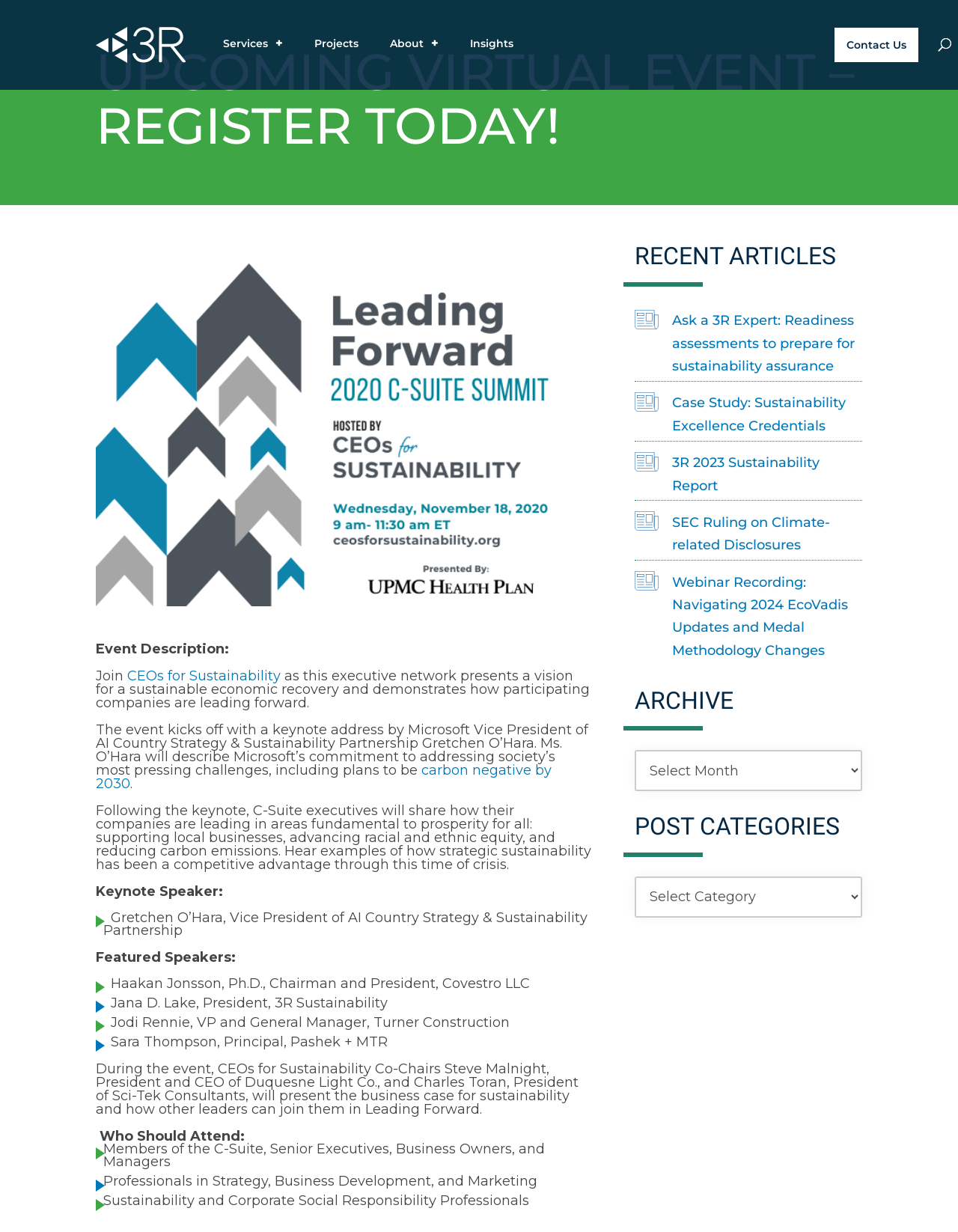Identify the bounding box coordinates for the element that needs to be clicked to fulfill this instruction: "Search for something". Provide the coordinates in the format of four float numbers between 0 and 1: [left, top, right, bottom].

[0.1, 0.0, 0.9, 0.001]